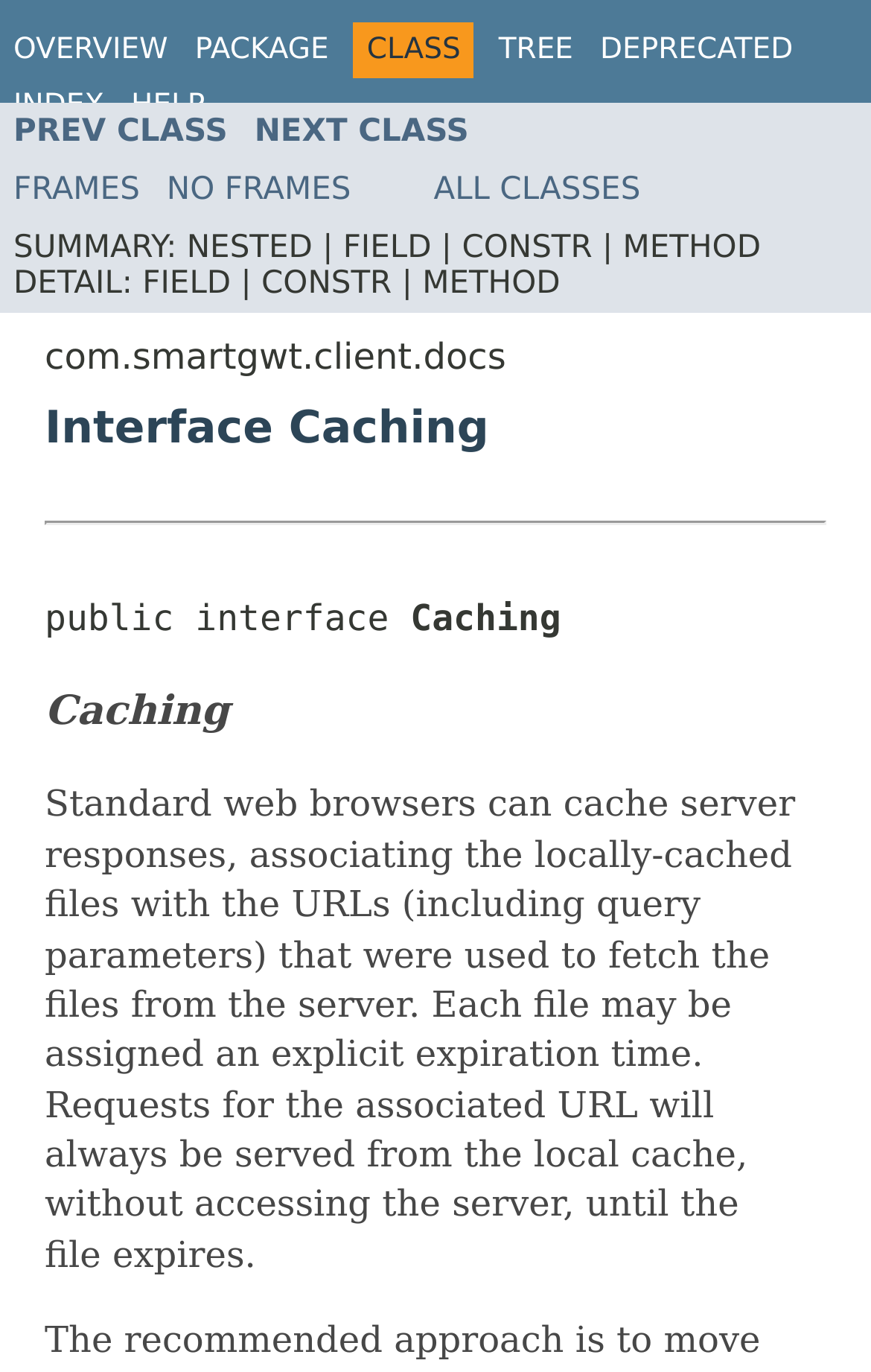What is the name of the interface?
From the image, respond with a single word or phrase.

Caching